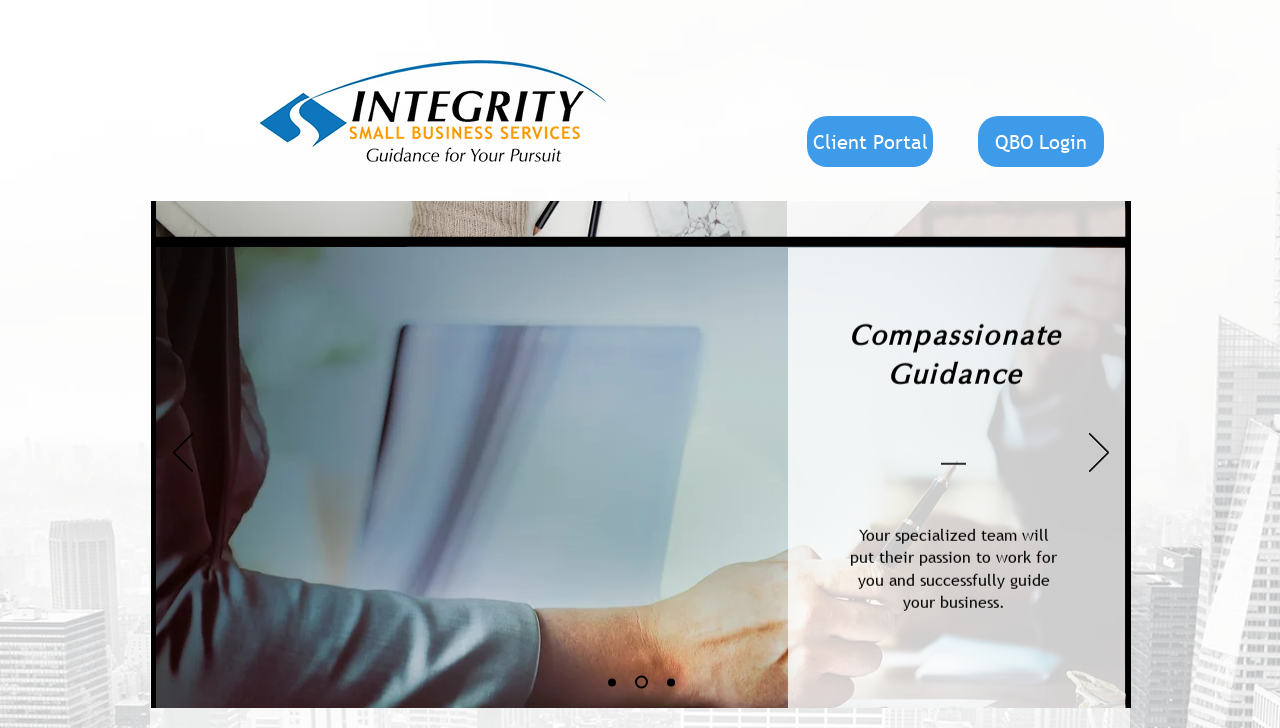Respond to the question with just a single word or phrase: 
What is the function of the Previous and Next buttons?

Slide navigation